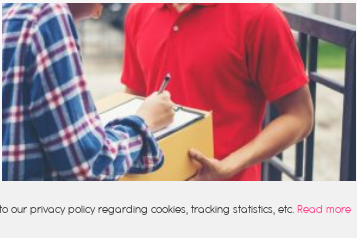What sector is the image related to?
Please provide a single word or phrase answer based on the image.

Logistics